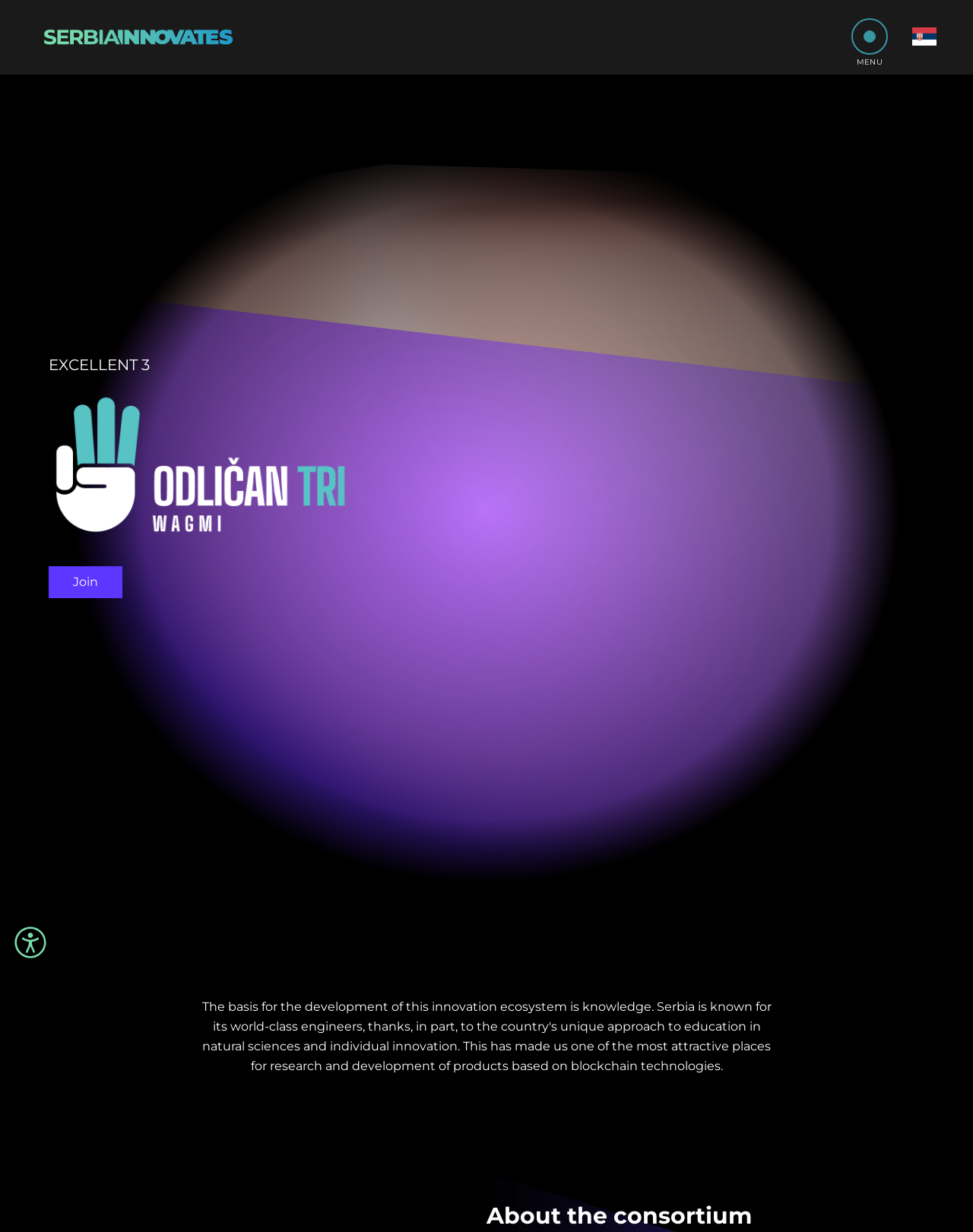Please provide a one-word or phrase answer to the question: 
What is the 'Join' button for?

Registration